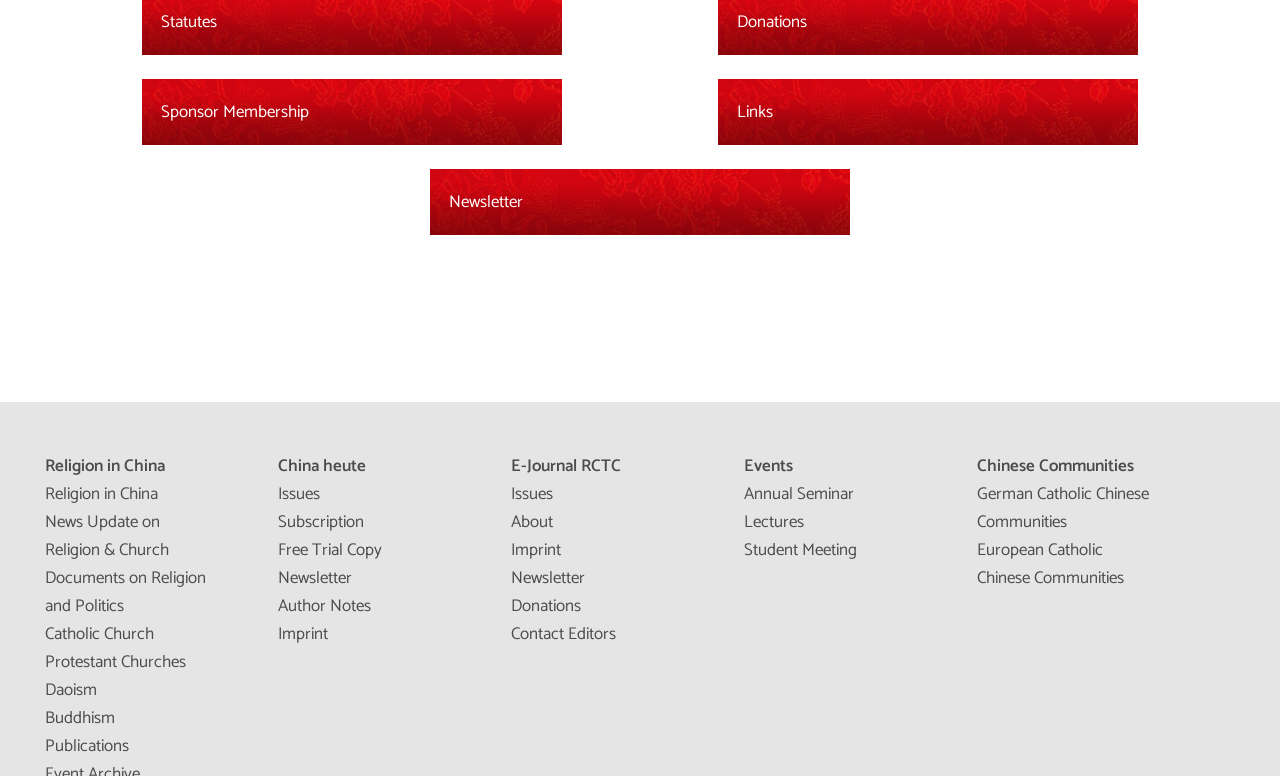Can you find the bounding box coordinates of the area I should click to execute the following instruction: "View Newsletter"?

[0.336, 0.218, 0.664, 0.303]